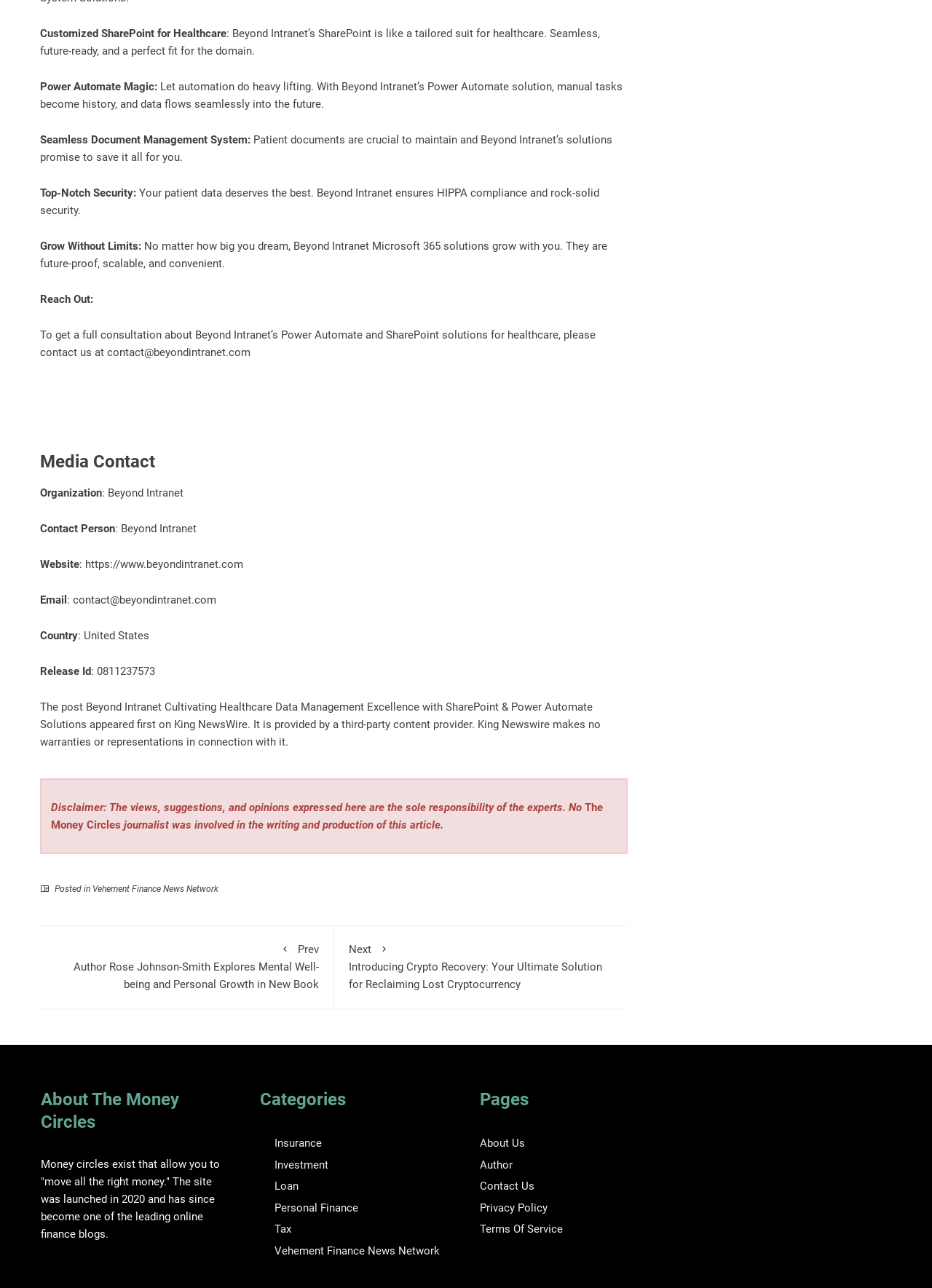What is the company name mentioned in the webpage?
Please respond to the question thoroughly and include all relevant details.

The company name is mentioned in the webpage as 'Beyond Intranet' which is a customized SharePoint solution for healthcare. It is mentioned in the text 'Customized SharePoint for Healthcare: Beyond Intranet’s SharePoint is like a tailored suit for healthcare.'